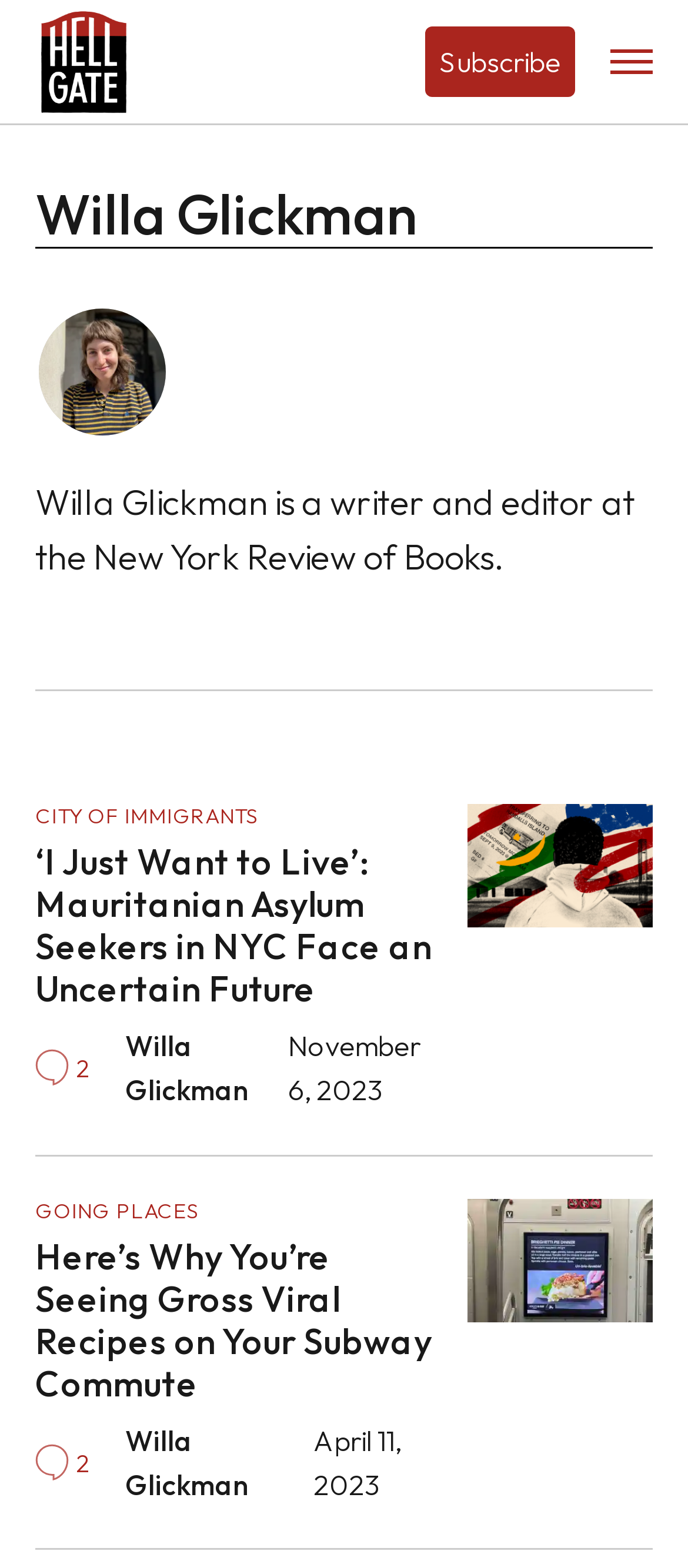Who is the writer and editor at the New York Review of Books?
Using the image as a reference, deliver a detailed and thorough answer to the question.

Based on the webpage, I found a StaticText element that says 'Willa Glickman is a writer and editor at the New York Review of Books.' This text is located below the image of Willa Glickman, which suggests that it is a description of her.